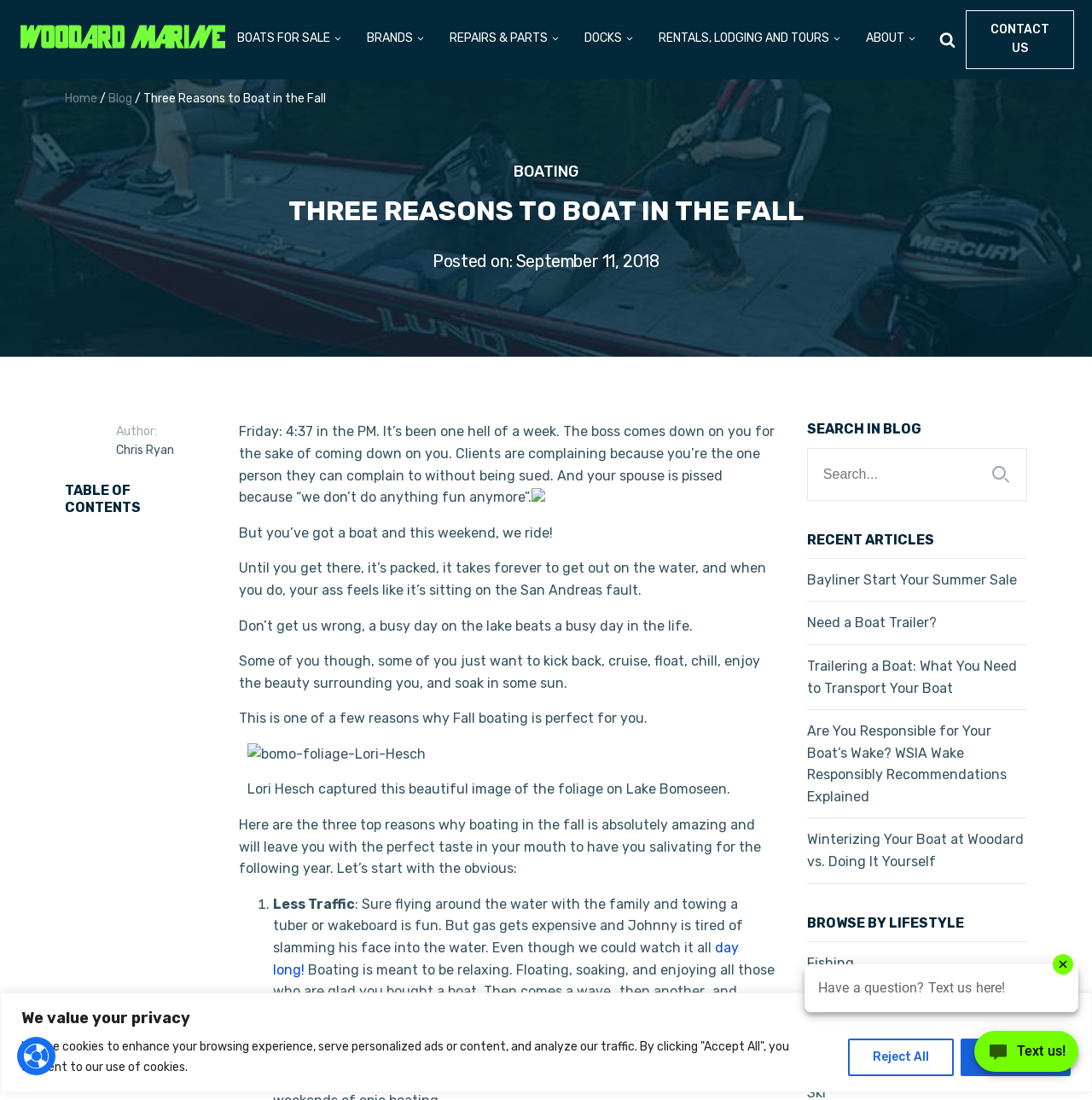Answer the following query concisely with a single word or phrase:
What is the main topic of the blog post?

Boating in the fall